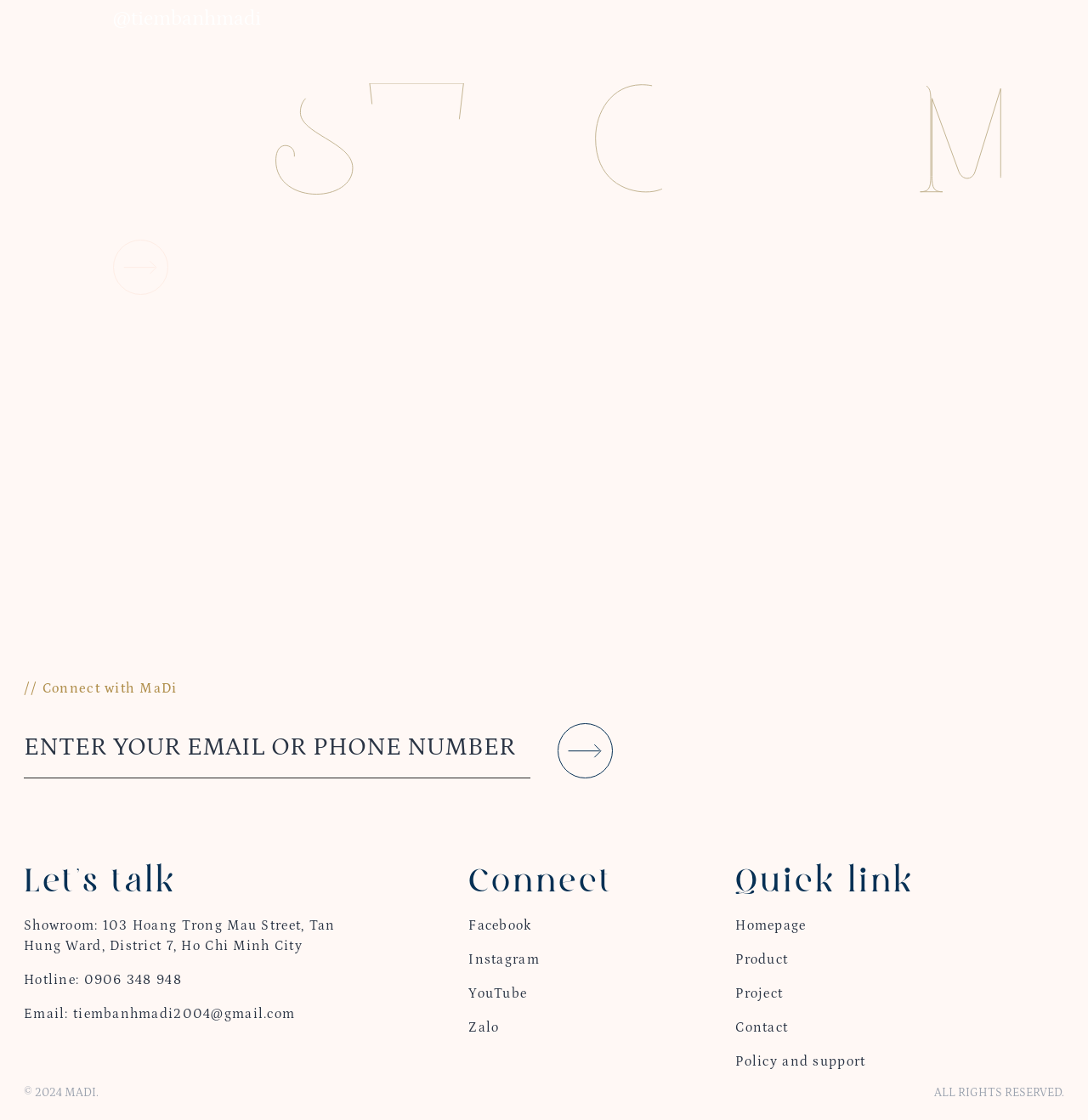Please specify the bounding box coordinates of the clickable section necessary to execute the following command: "Send email".

[0.022, 0.899, 0.271, 0.912]